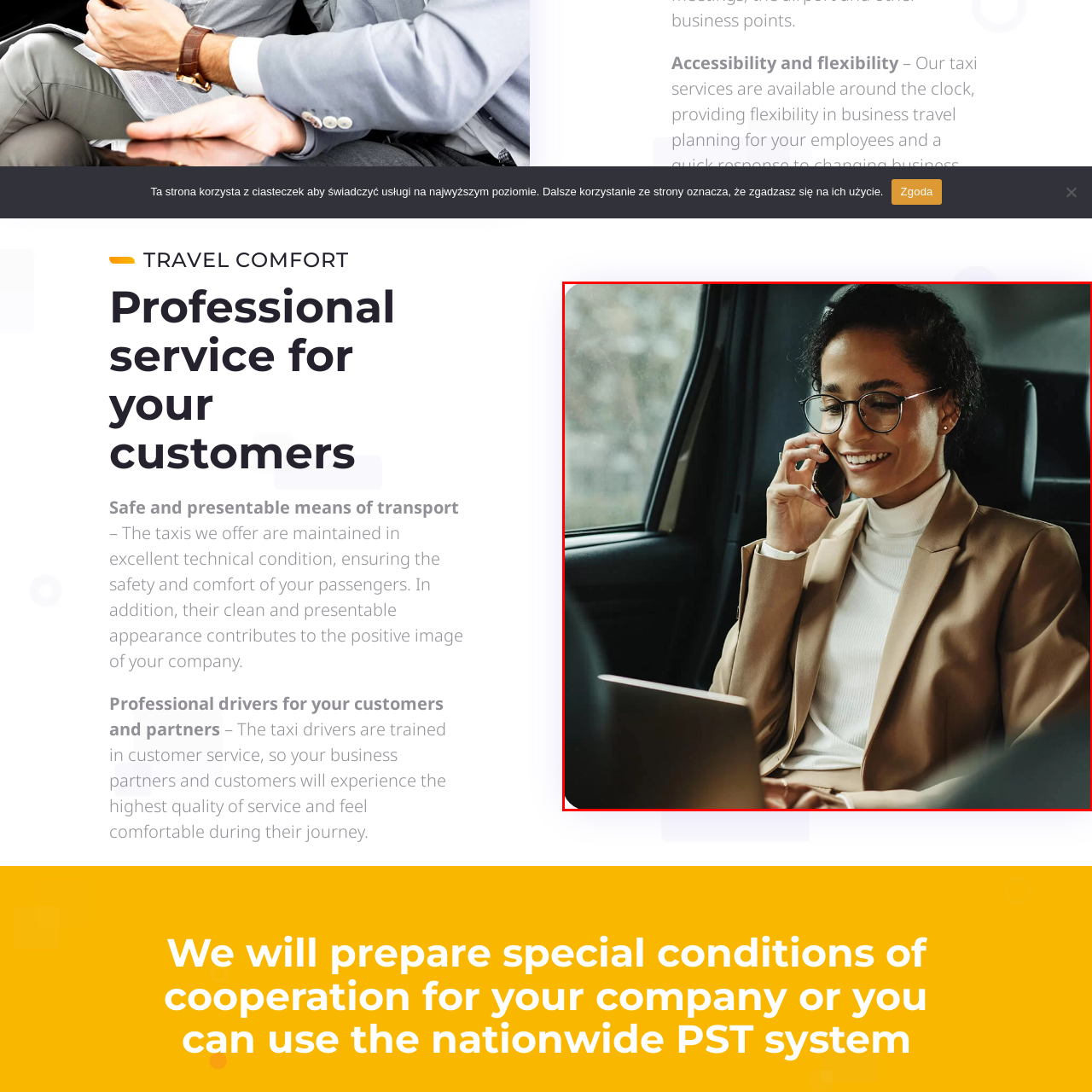Offer a detailed explanation of the elements found within the defined red outline.

In this image, a professional woman is seated in the back of a taxi, embodying the essence of a stylish and comfortable journey. Dressed in a sleek beige suit, she exudes confidence as she engages in a phone call, her expression reflecting positivity and focus. The interior of the vehicle is well-appointed, with plush seating that suggests a premium service. A laptop rests on her lap, indicating she is likely multitasking, combining both business and travel seamlessly. The soft lighting from the window highlights her features, capturing a moment of dynamic professional life—perfectly showcasing the convenience and efficiency of modern corporate travel services.